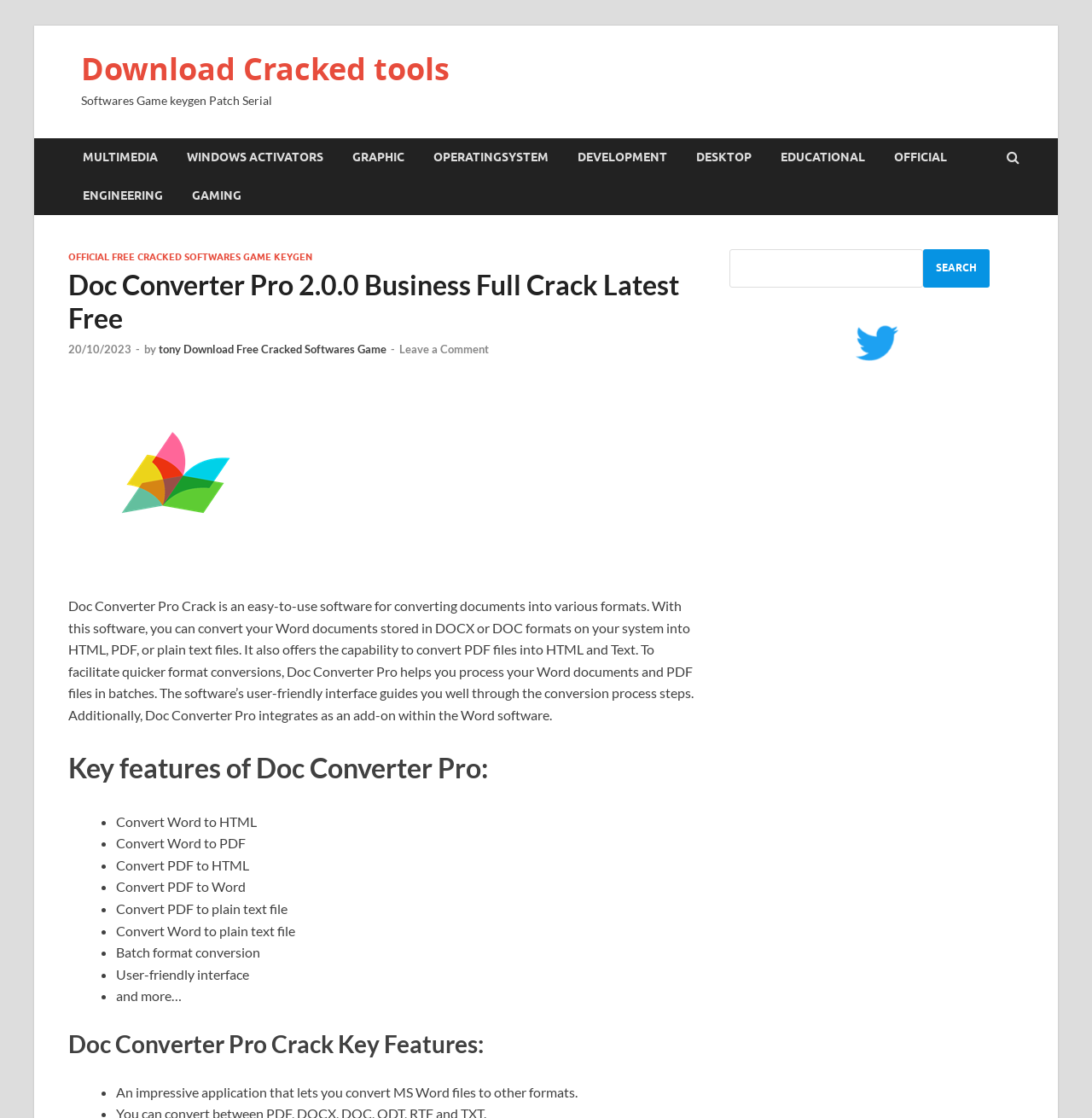Based on the image, please elaborate on the answer to the following question:
What formats can Doc Converter Pro convert to?

According to the webpage, Doc Converter Pro can convert Word documents into various formats, including HTML, PDF, and plain text files. It can also convert PDF files into HTML and Text.